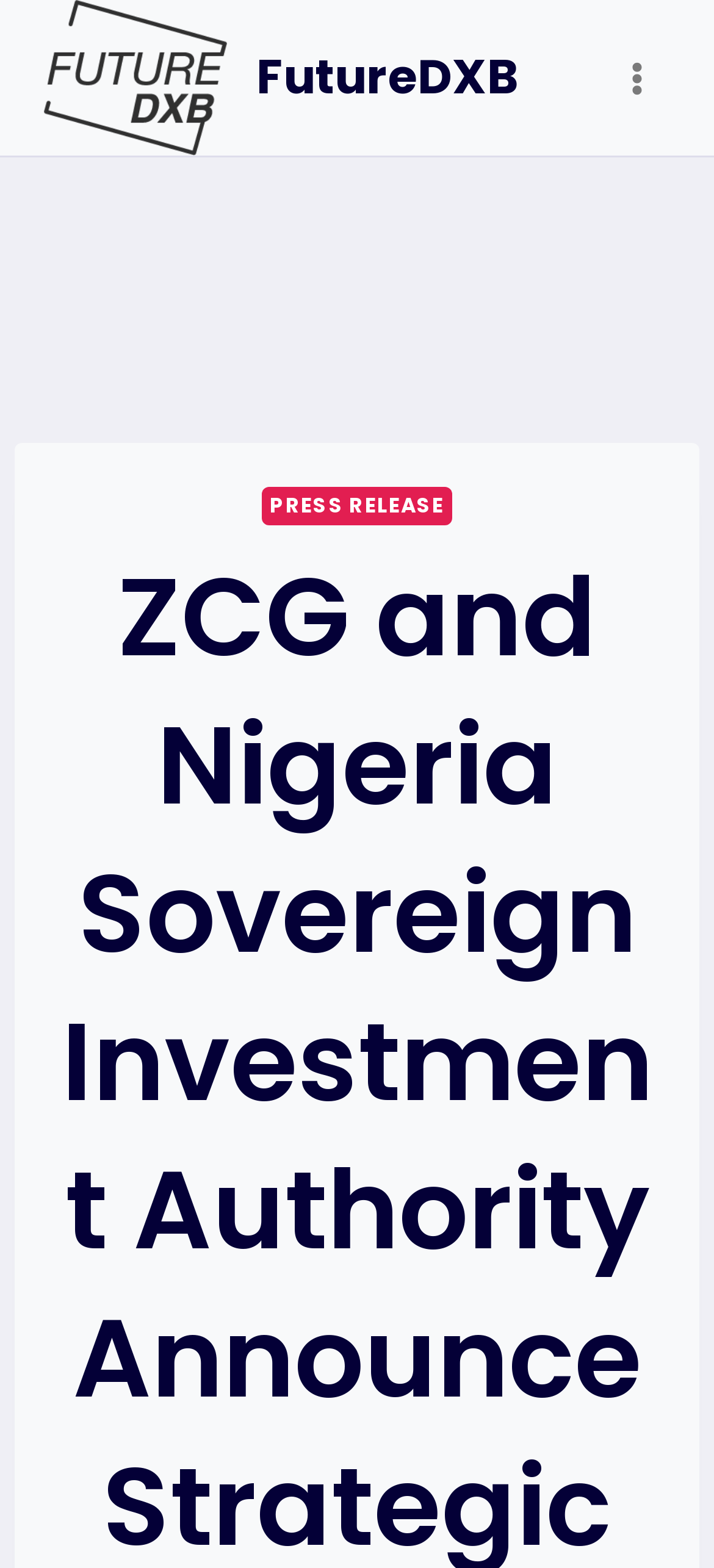Locate and extract the text of the main heading on the webpage.

ZCG and Nigeria Sovereign Investment Authority Announce Strategic Partnership>